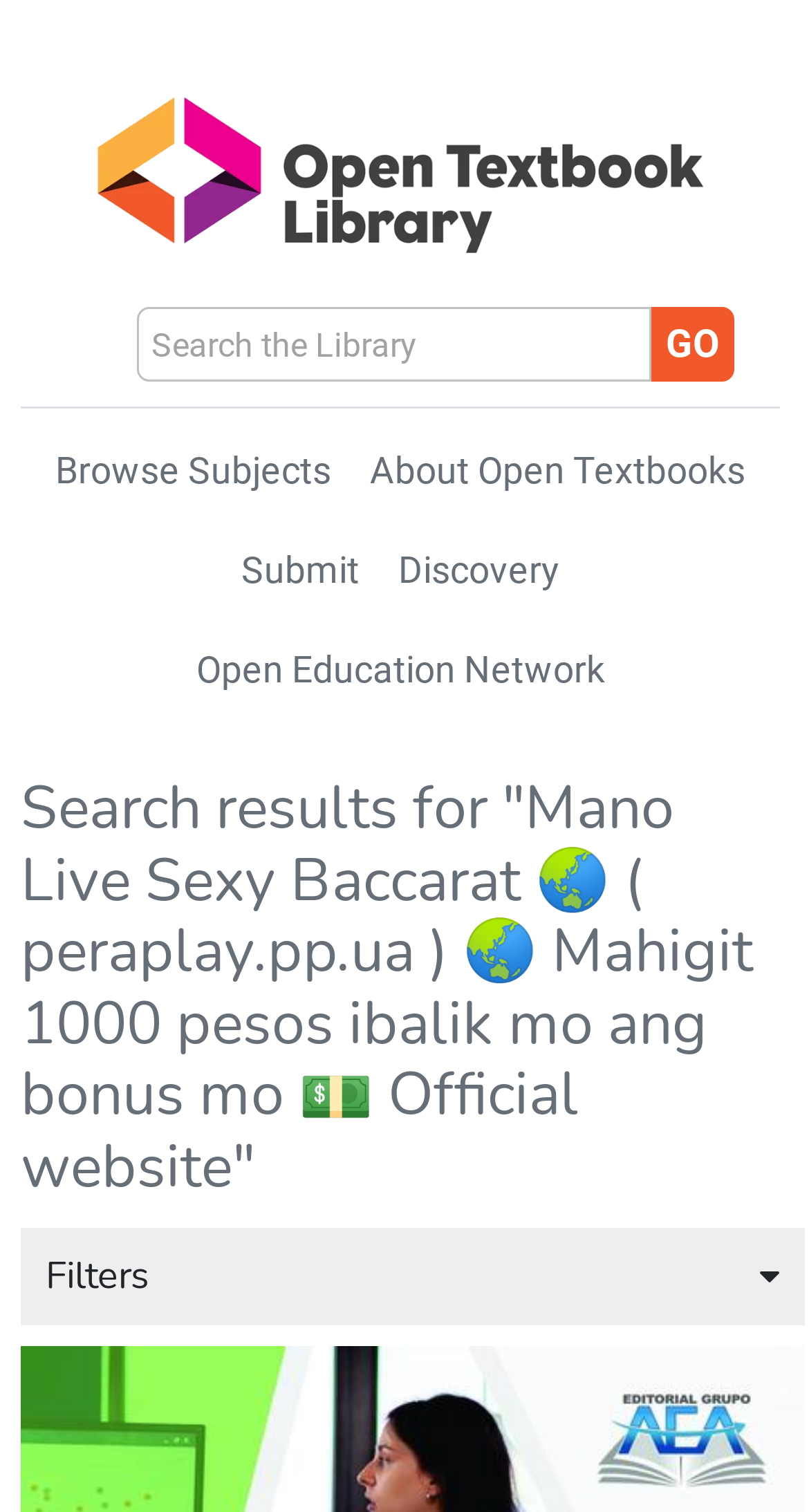Refer to the image and provide an in-depth answer to the question: 
What is the purpose of the 'Go' button?

The 'Go' button is located next to the 'Term' combobox, which suggests that it is used to submit the search query. When clicked, it will likely execute the search and display the results.